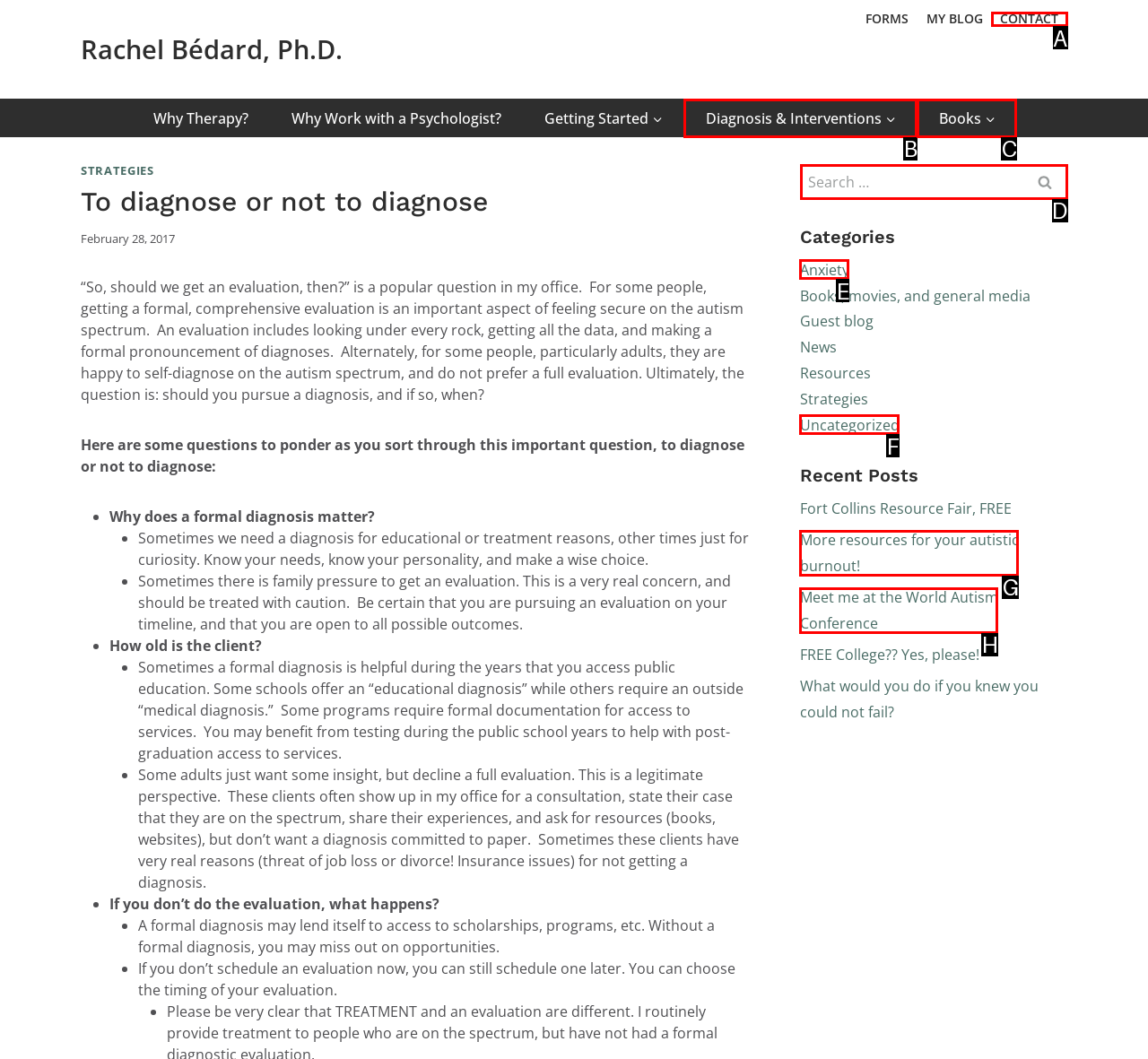Which UI element's letter should be clicked to achieve the task: Search for a topic
Provide the letter of the correct choice directly.

D